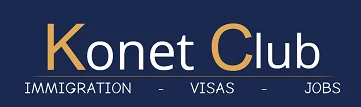Write a descriptive caption for the image, covering all notable aspects.

The image features the logo of "Konet Club," set against a deep blue background. The design incorporates the words "Konet Club" prominently, with "Konet" styled in white and "Club" in gold, symbolizing a blend of professionalism and approachability. Below the main club name, the words "IMMIGRATION," "VISAS," and "JOBS" are presented in a clean, white font, separated by minimalist dashes. This logo conveys the organization's focus on providing services related to immigration and employment opportunities, making it a relevant visual element for anyone seeking information or resources in these areas.